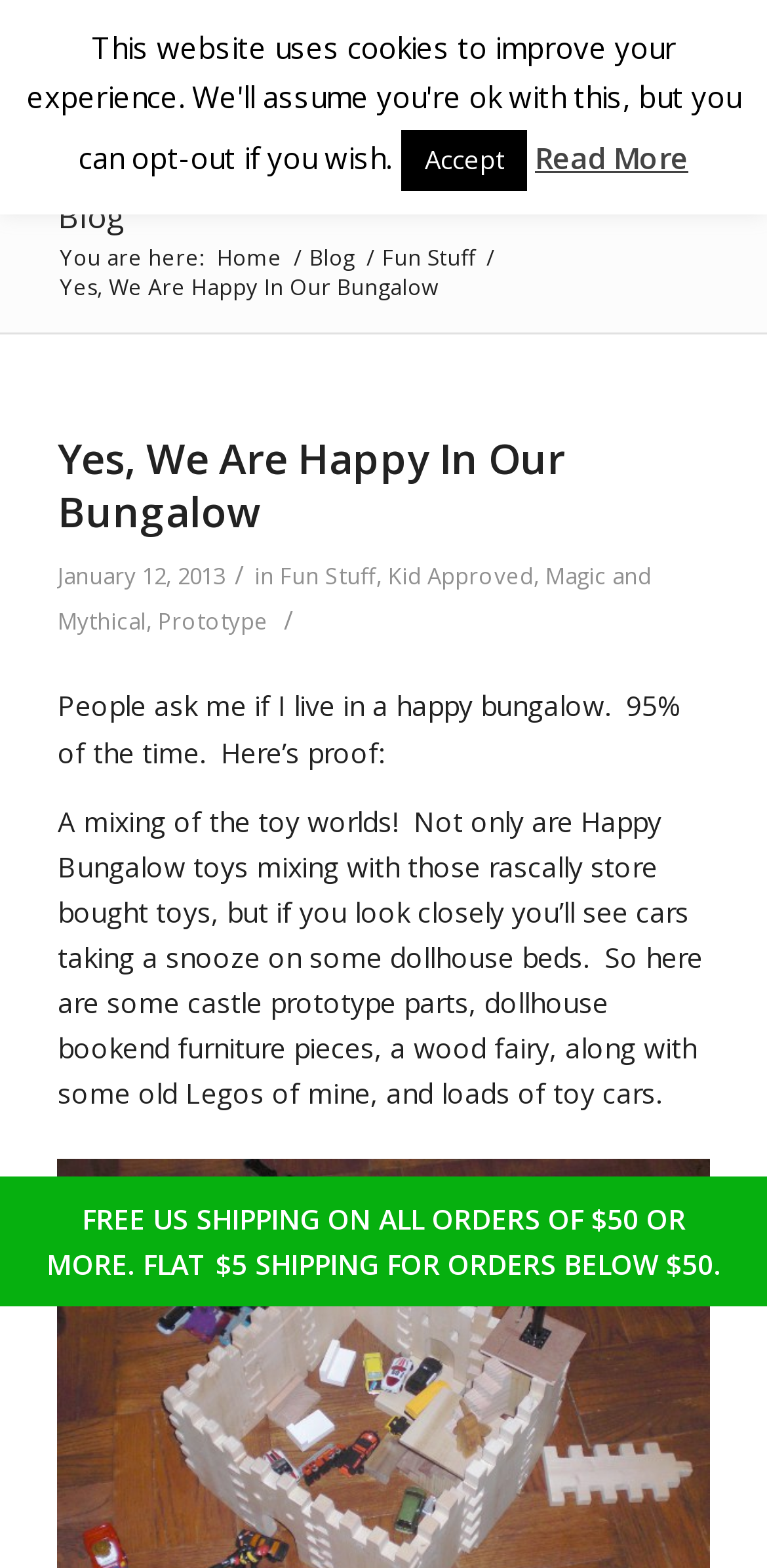Please determine the bounding box coordinates of the element to click on in order to accomplish the following task: "Read more about the blog post". Ensure the coordinates are four float numbers ranging from 0 to 1, i.e., [left, top, right, bottom].

[0.697, 0.088, 0.897, 0.113]